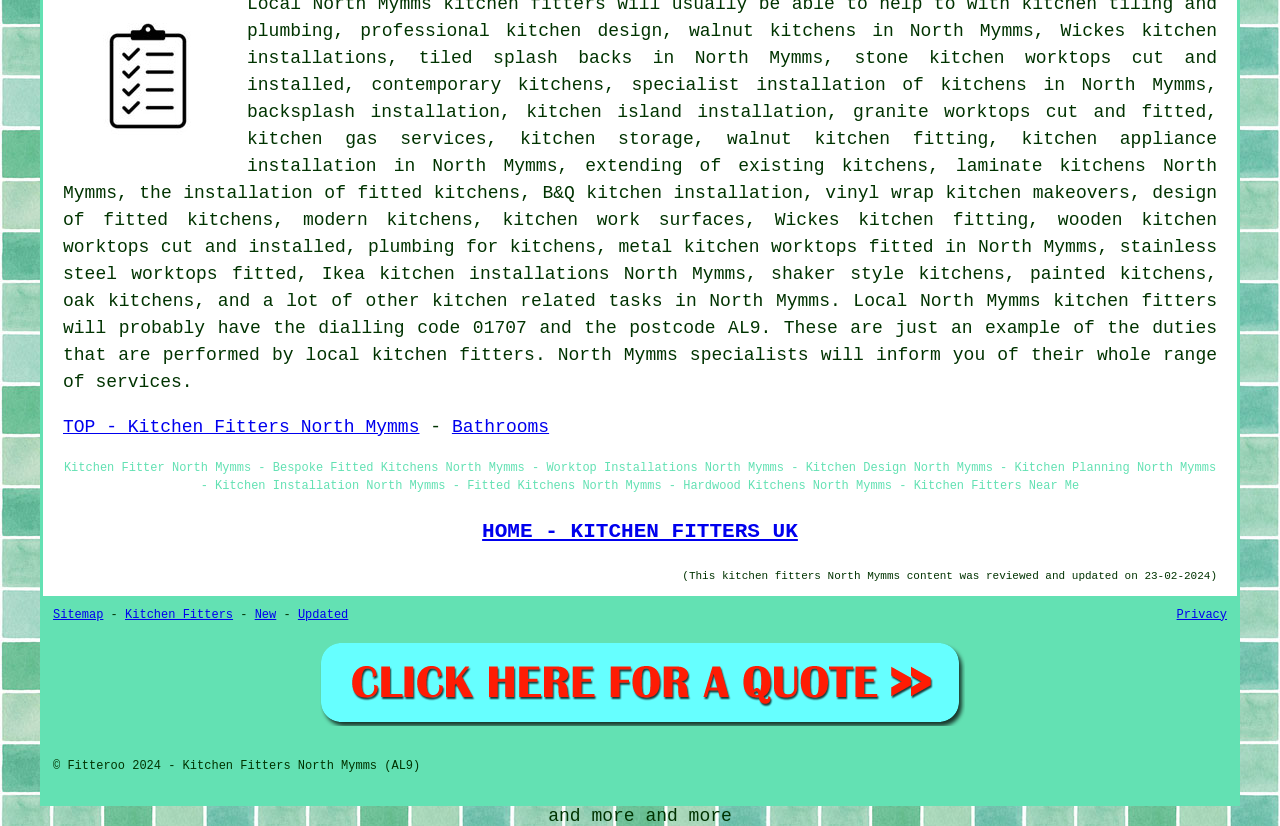Use a single word or phrase to answer the question: 
What is the name of the company?

Fitteroo